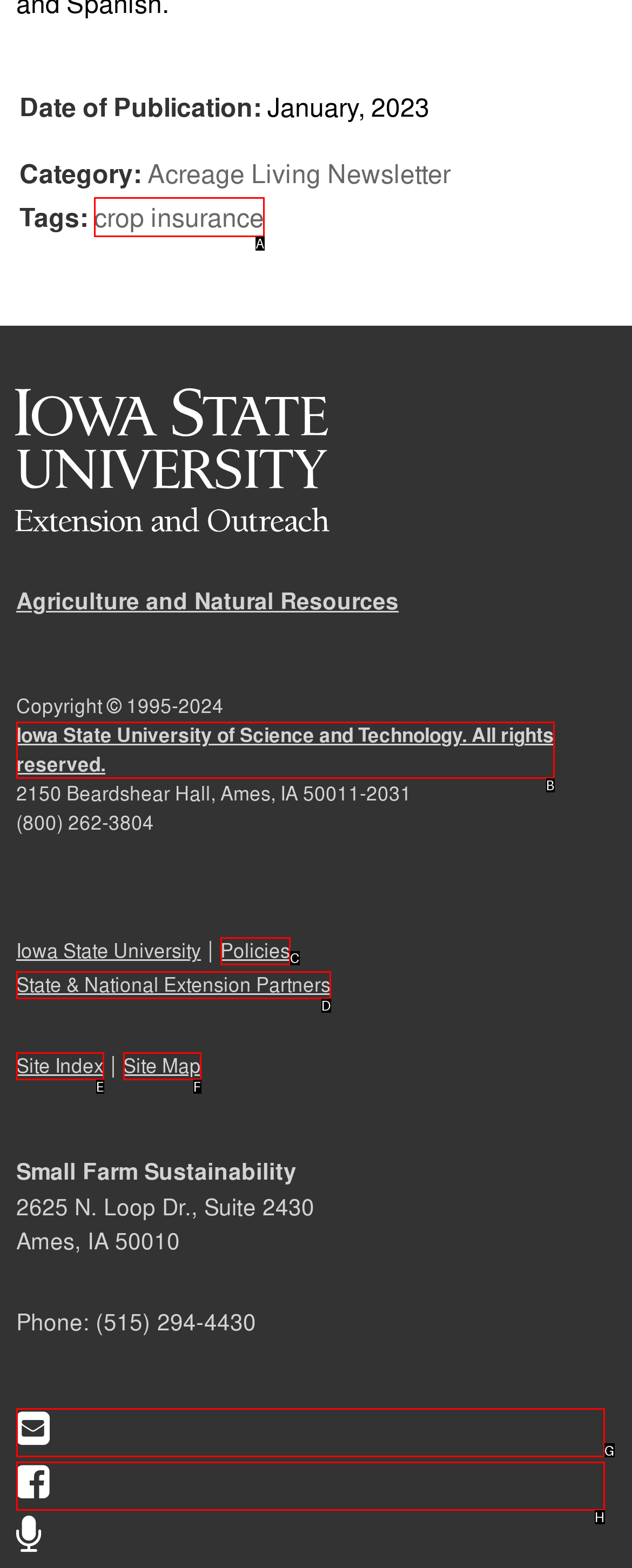Which UI element's letter should be clicked to achieve the task: Learn about crop insurance
Provide the letter of the correct choice directly.

A